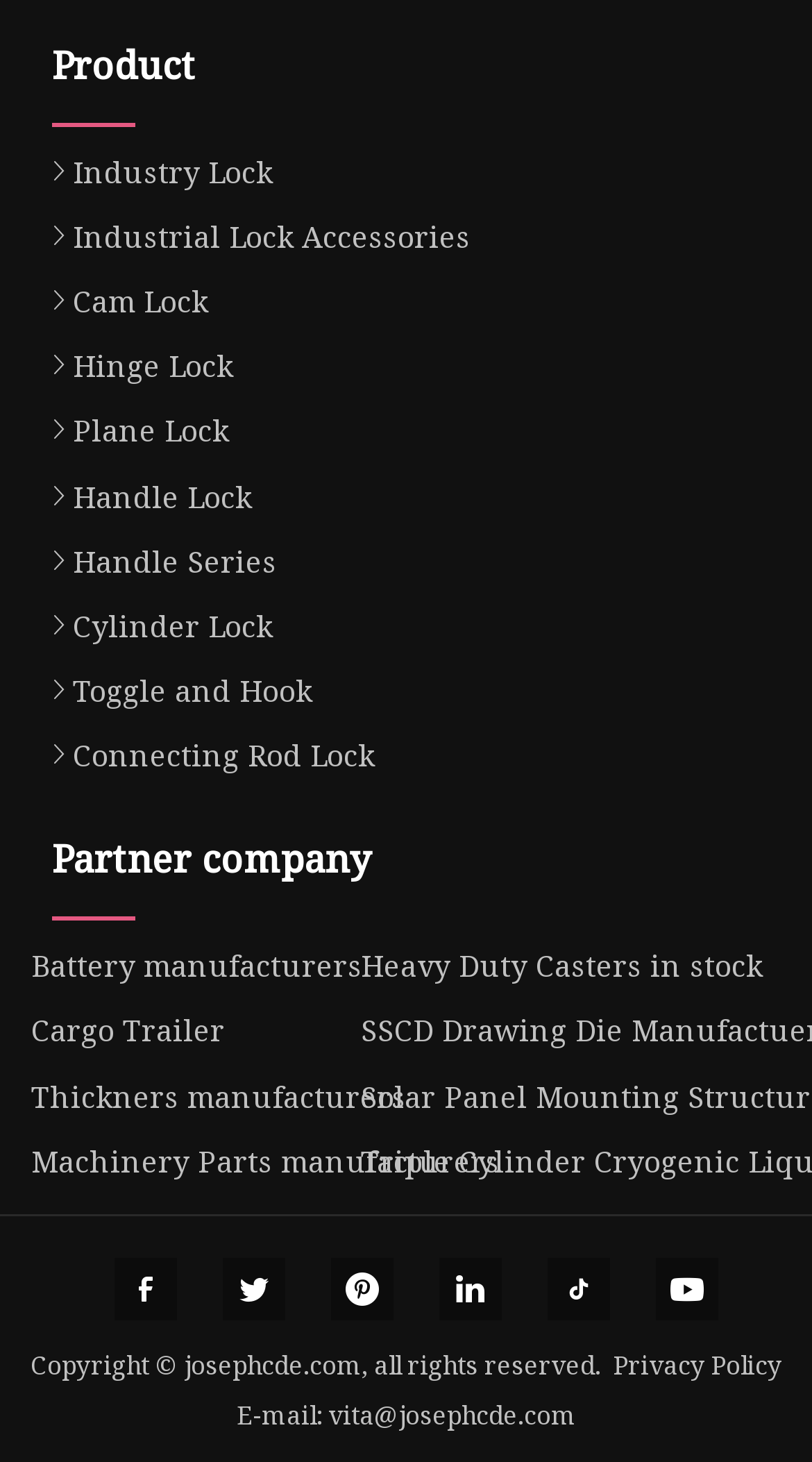Determine the bounding box coordinates of the clickable element to complete this instruction: "View Cargo Trailer". Provide the coordinates in the format of four float numbers between 0 and 1, [left, top, right, bottom].

[0.038, 0.691, 0.277, 0.718]